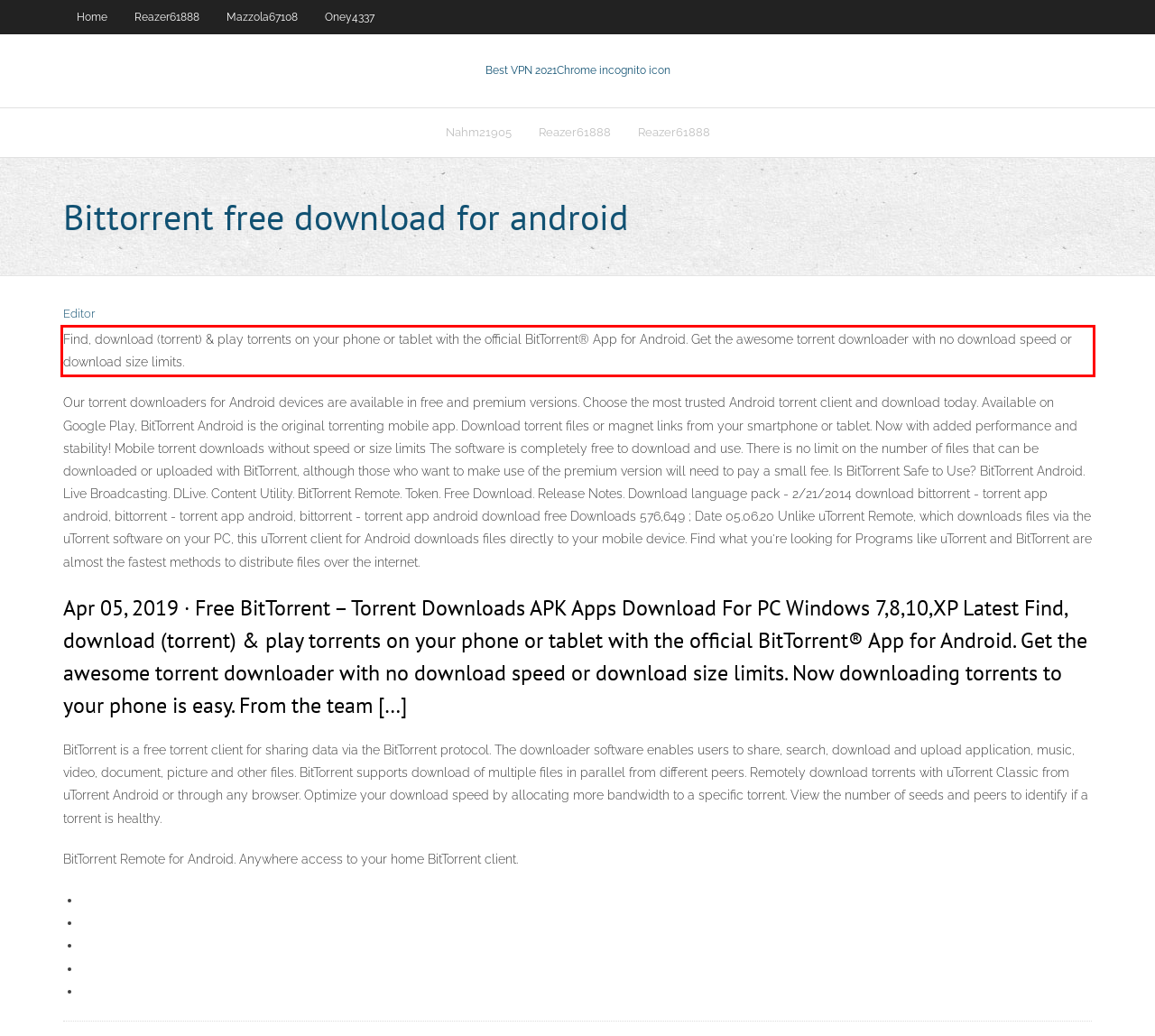Given a screenshot of a webpage containing a red rectangle bounding box, extract and provide the text content found within the red bounding box.

Find, download (torrent) & play torrents on your phone or tablet with the official BitTorrent® App for Android. Get the awesome torrent downloader with no download speed or download size limits.